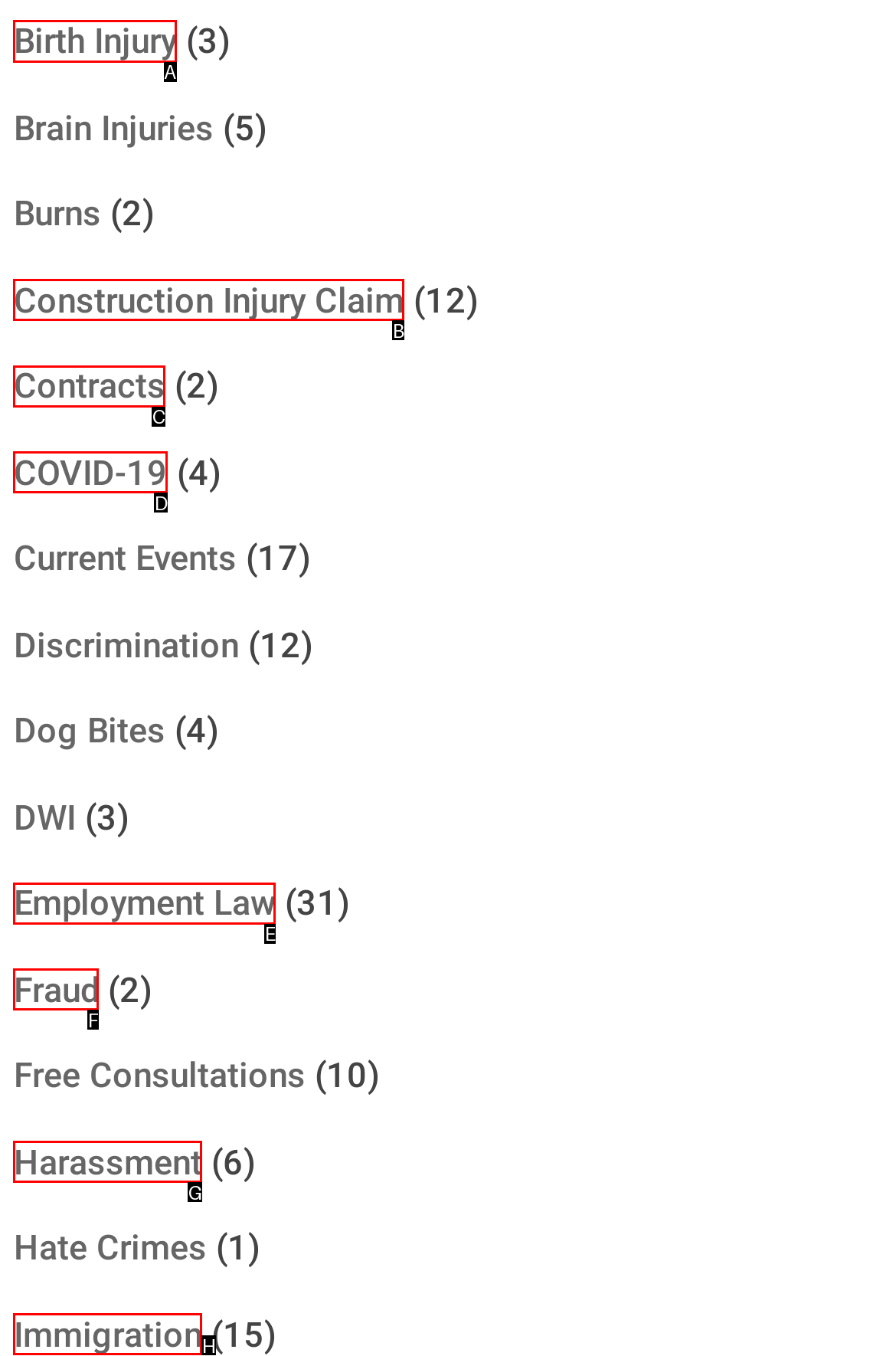Identify which lettered option completes the task: Click on Birth Injury. Provide the letter of the correct choice.

A